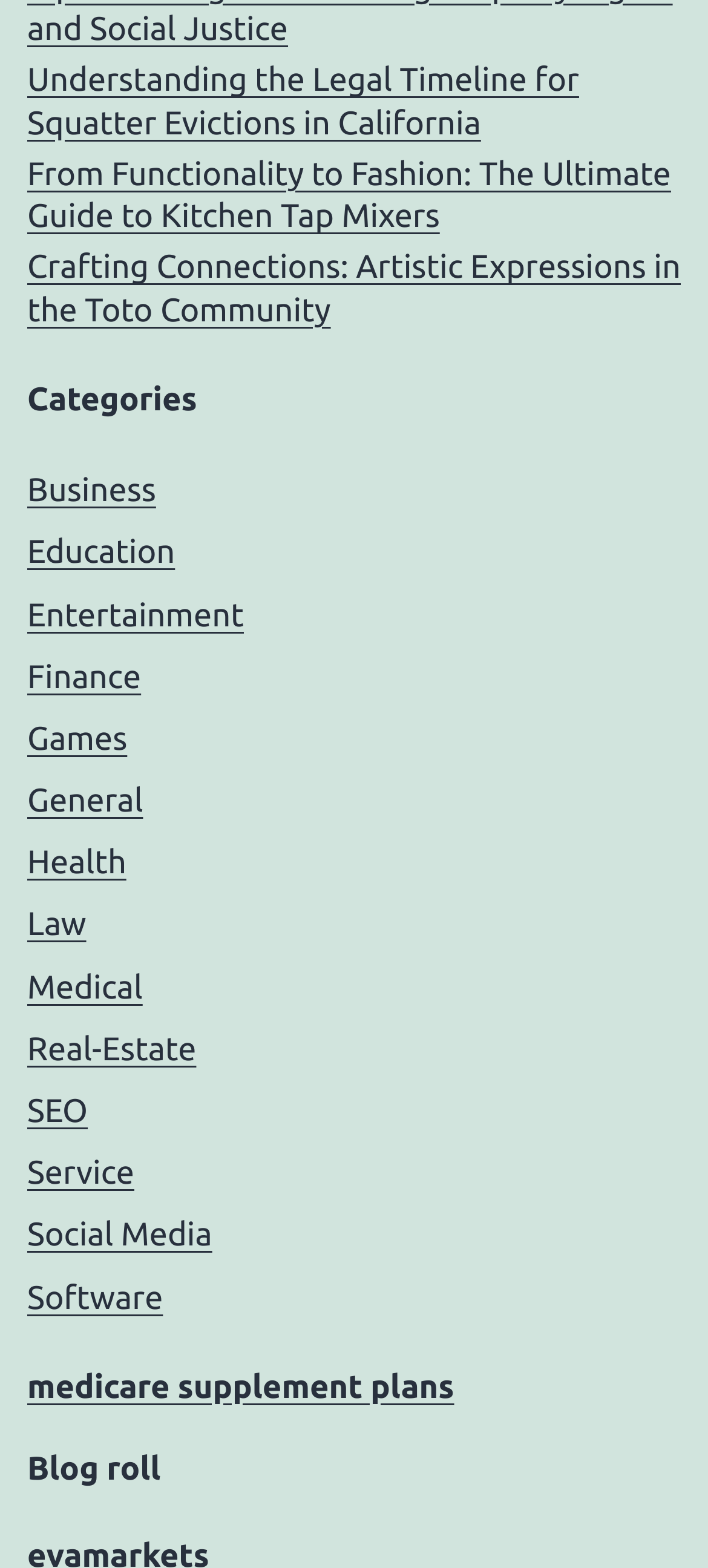Reply to the question with a brief word or phrase: What is the last category listed?

Software